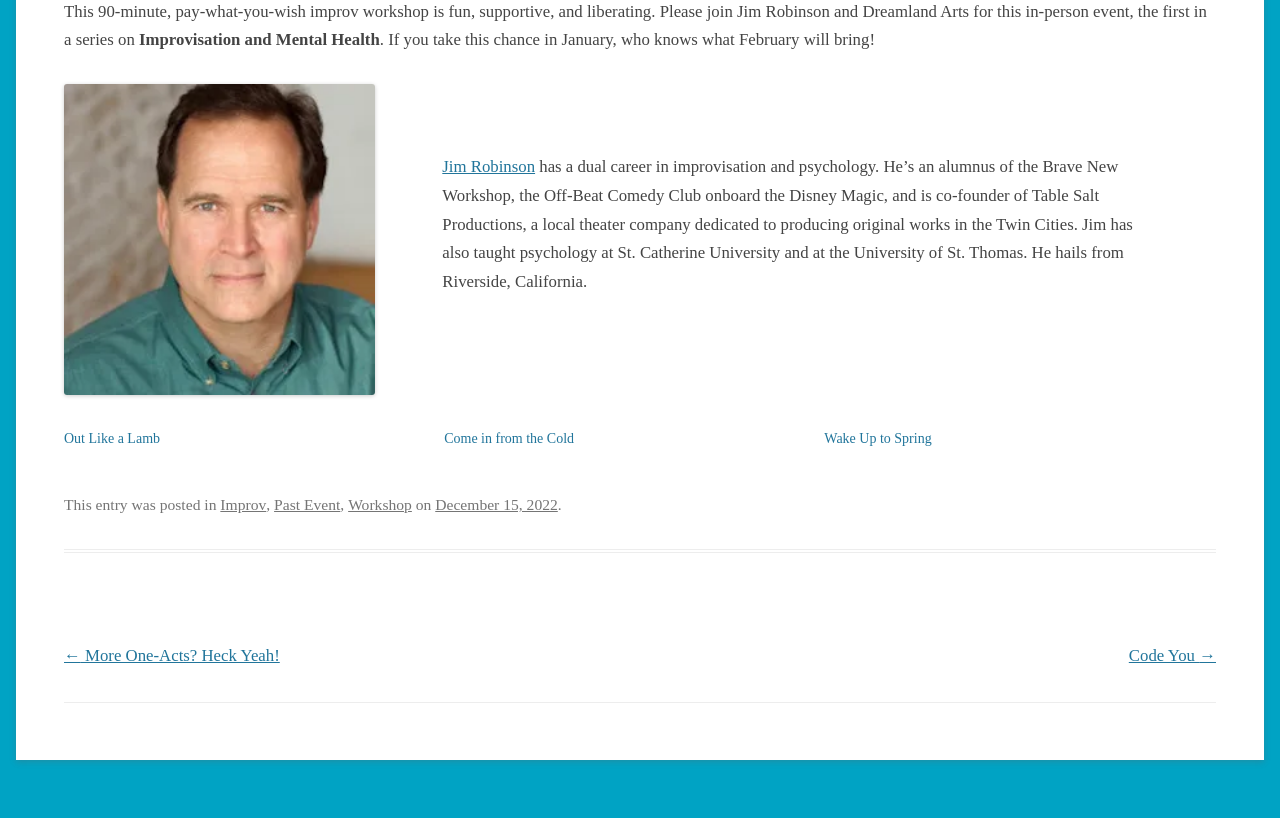Locate the bounding box of the user interface element based on this description: "Out Like a Lamb".

[0.05, 0.526, 0.125, 0.545]